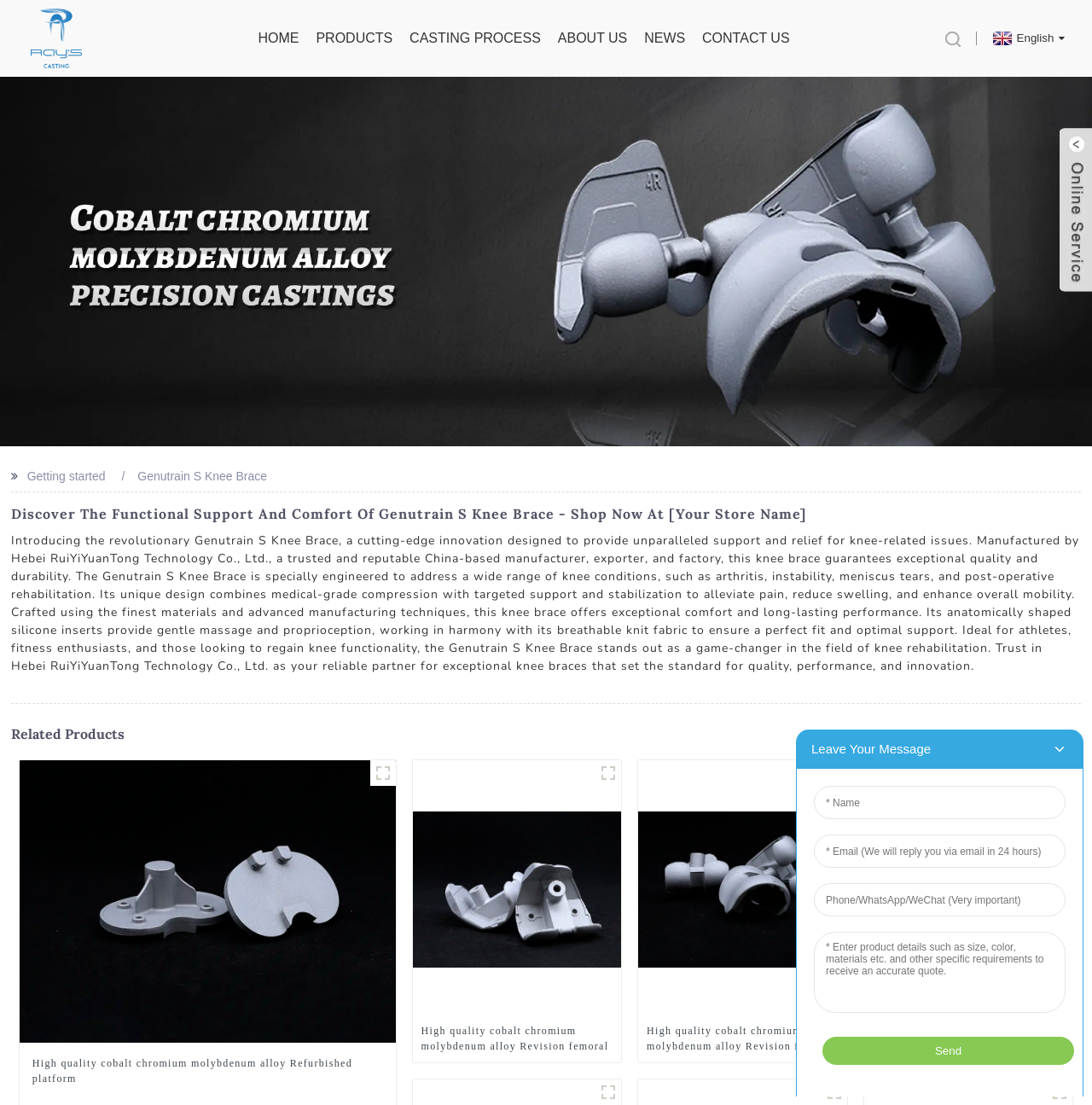Determine the bounding box coordinates of the region I should click to achieve the following instruction: "Switch to English language". Ensure the bounding box coordinates are four float numbers between 0 and 1, i.e., [left, top, right, bottom].

[0.905, 0.029, 0.975, 0.04]